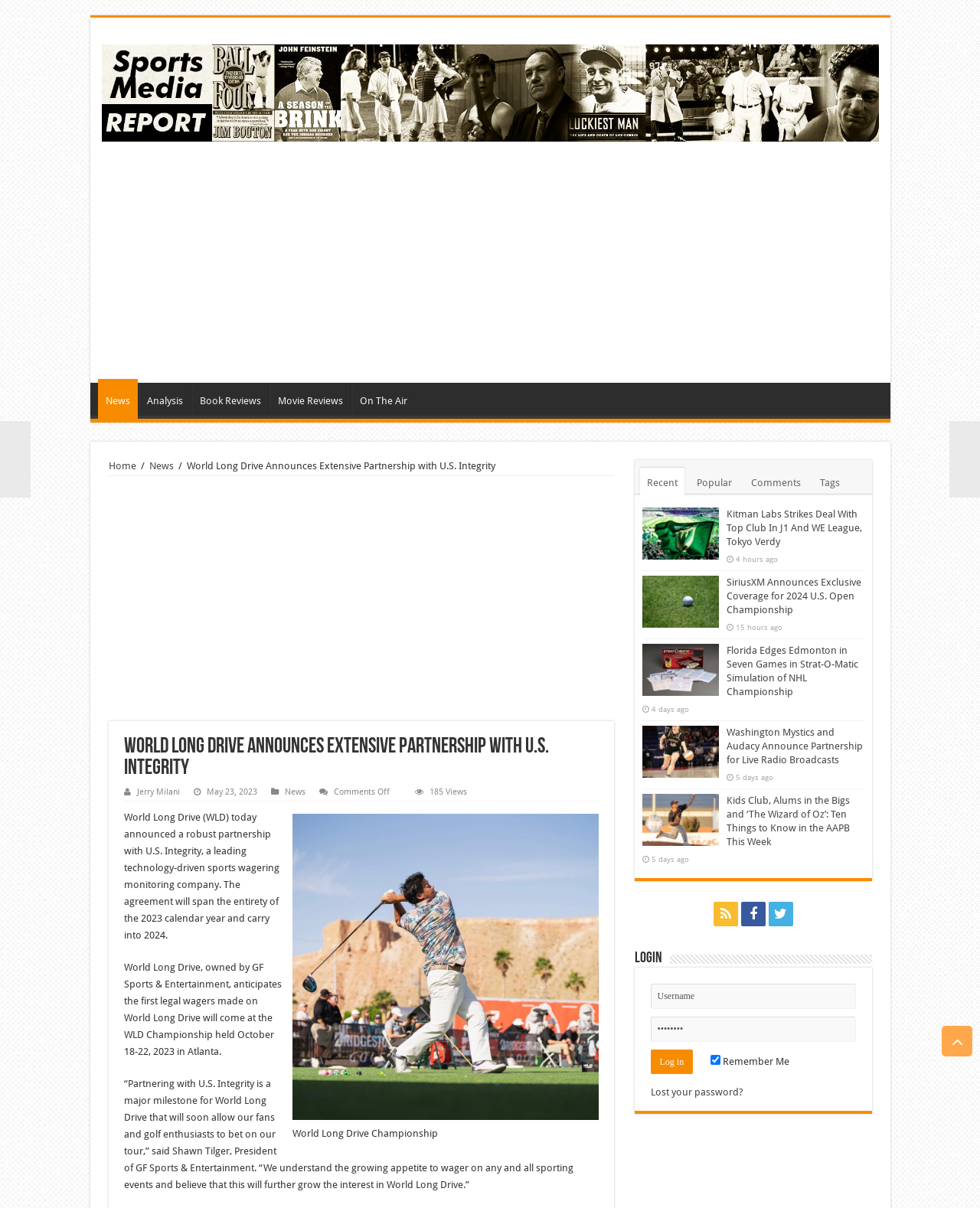Please locate the clickable area by providing the bounding box coordinates to follow this instruction: "Click on Login".

[0.647, 0.787, 0.675, 0.8]